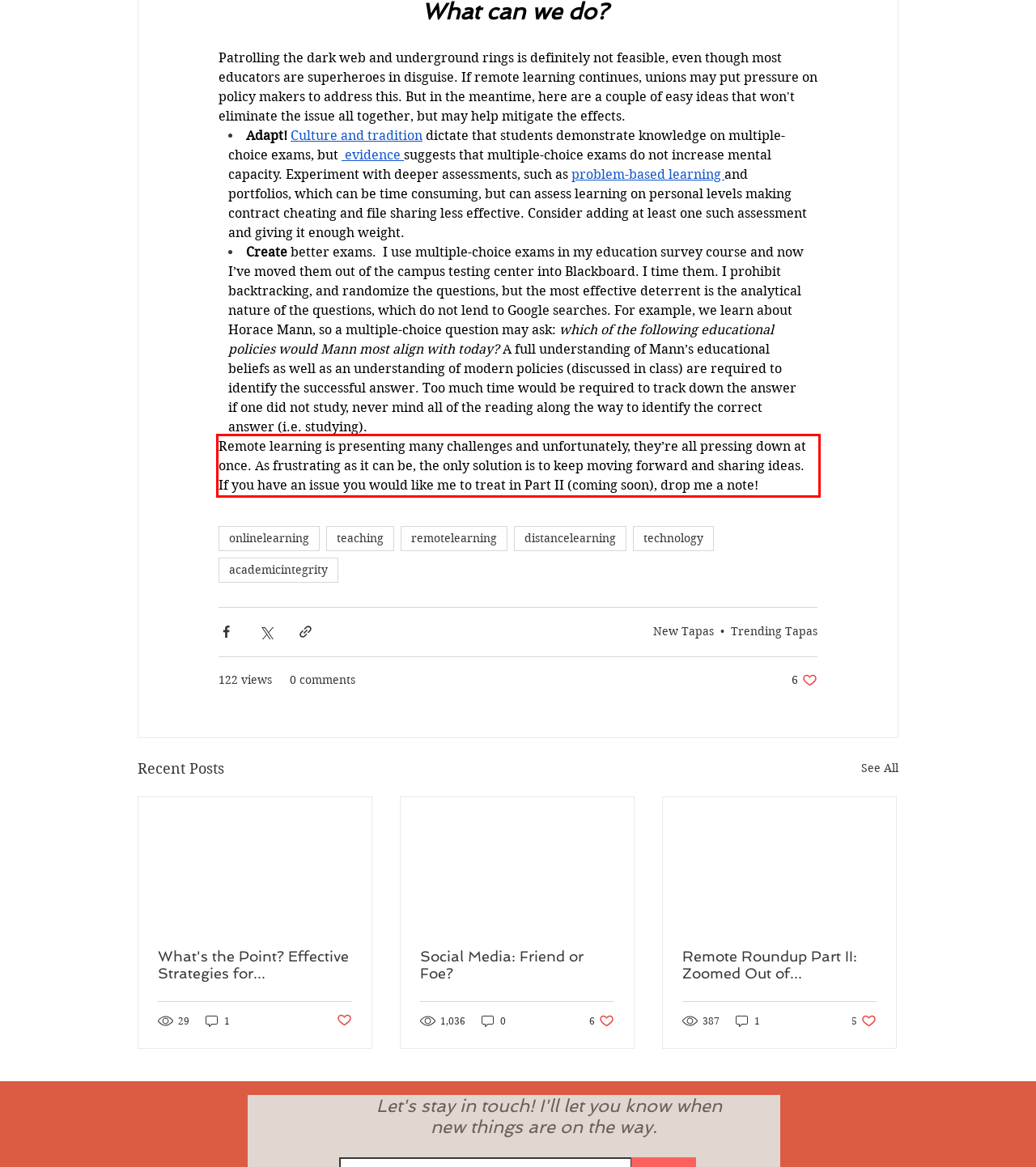Within the screenshot of a webpage, identify the red bounding box and perform OCR to capture the text content it contains.

Remote learning is presenting many challenges and unfortunately, they’re all pressing down at once. As frustrating as it can be, the only solution is to keep moving forward and sharing ideas. If you have an issue you would like me to treat in Part II (coming soon), drop me a note!